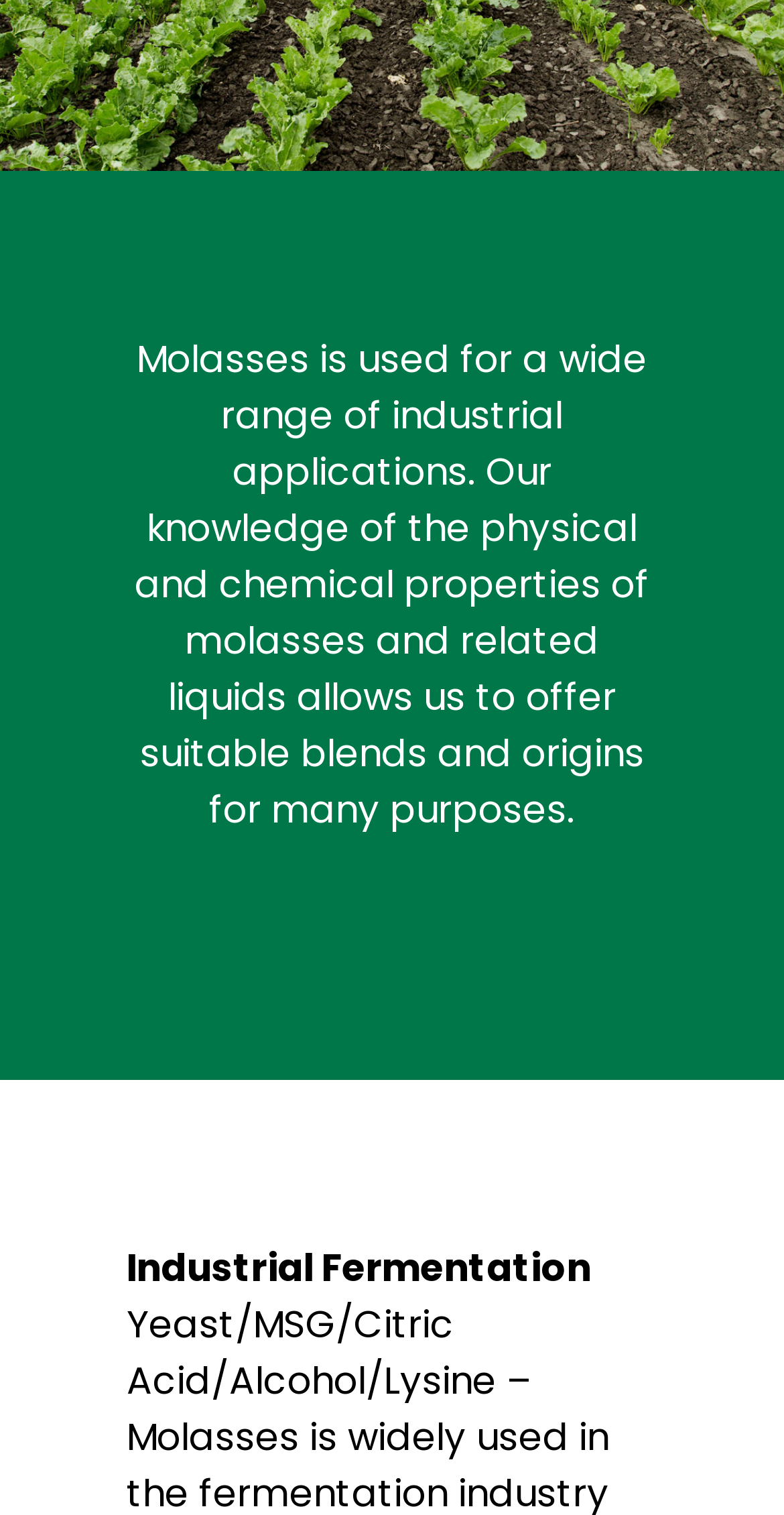Bounding box coordinates are specified in the format (top-left x, top-left y, bottom-right x, bottom-right y). All values are floating point numbers bounded between 0 and 1. Please provide the bounding box coordinate of the region this sentence describes: Contact Us

[0.285, 0.23, 0.949, 0.296]